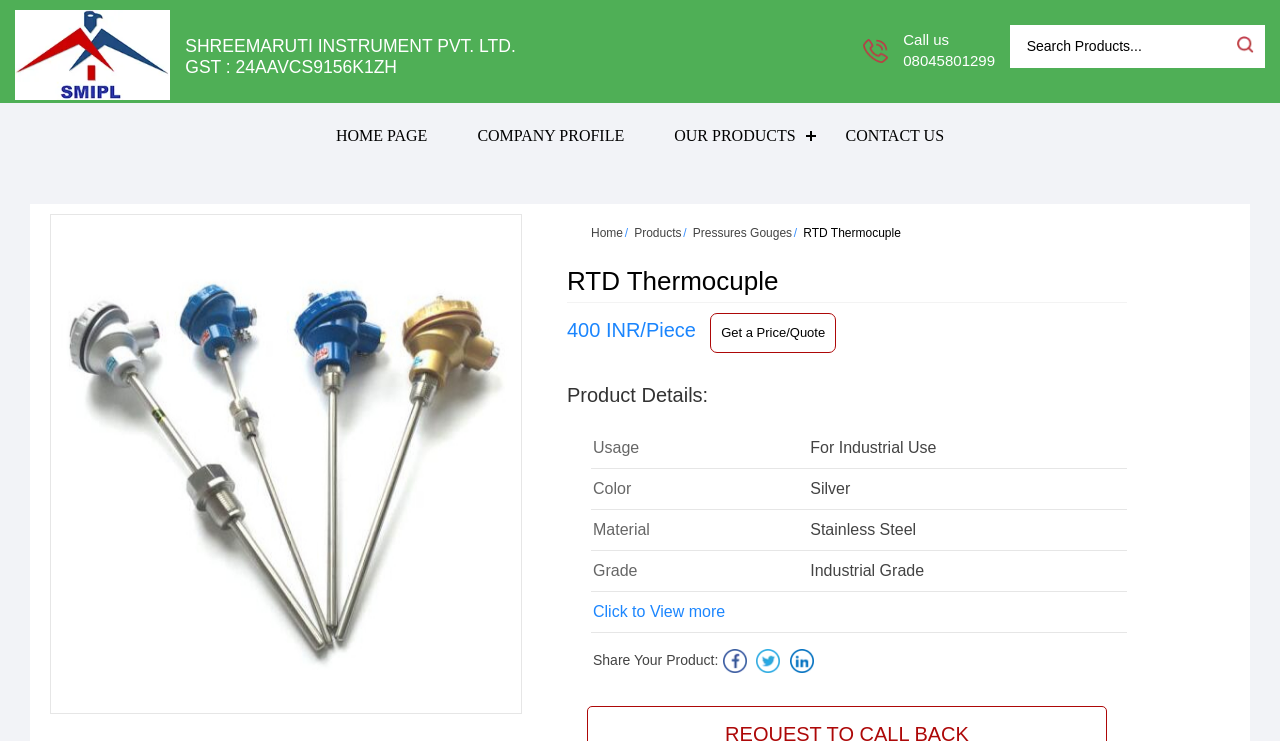What is the material of the RTD Thermocuple?
Using the image, provide a concise answer in one word or a short phrase.

Stainless Steel